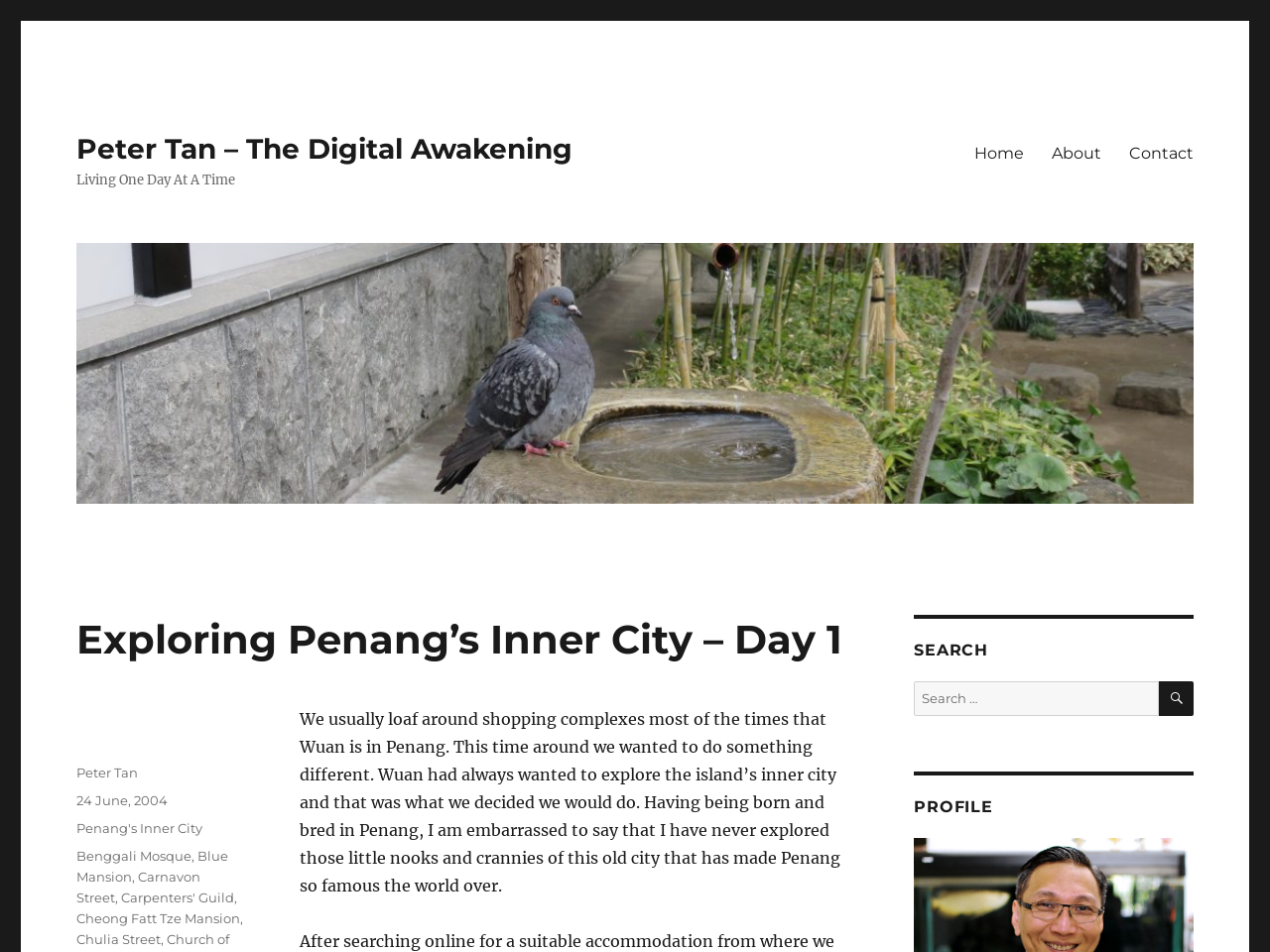Predict the bounding box coordinates of the area that should be clicked to accomplish the following instruction: "go to home page". The bounding box coordinates should consist of four float numbers between 0 and 1, i.e., [left, top, right, bottom].

[0.756, 0.139, 0.817, 0.182]